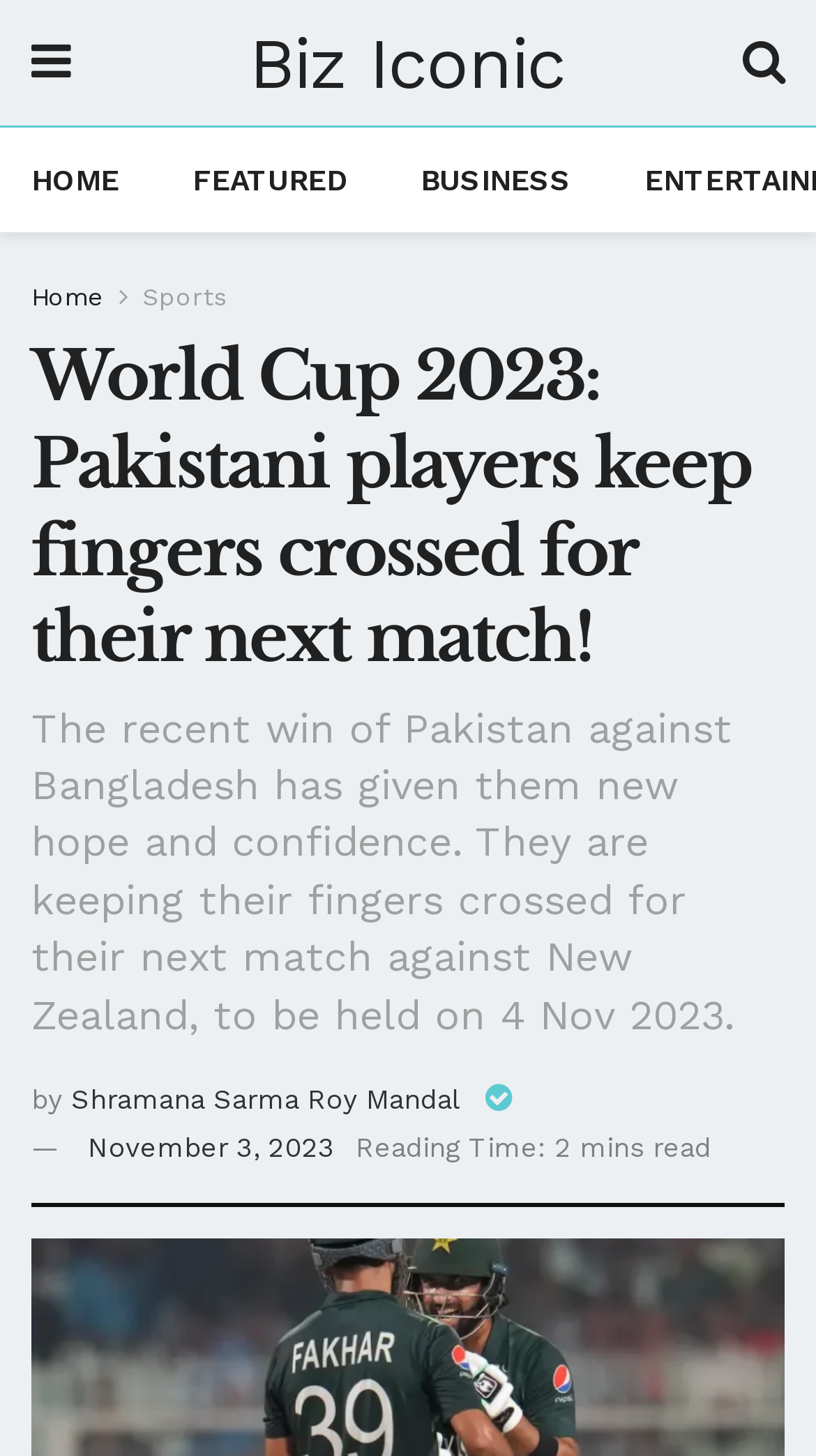What is the reading time of this article?
Based on the image, give a concise answer in the form of a single word or short phrase.

2 mins read